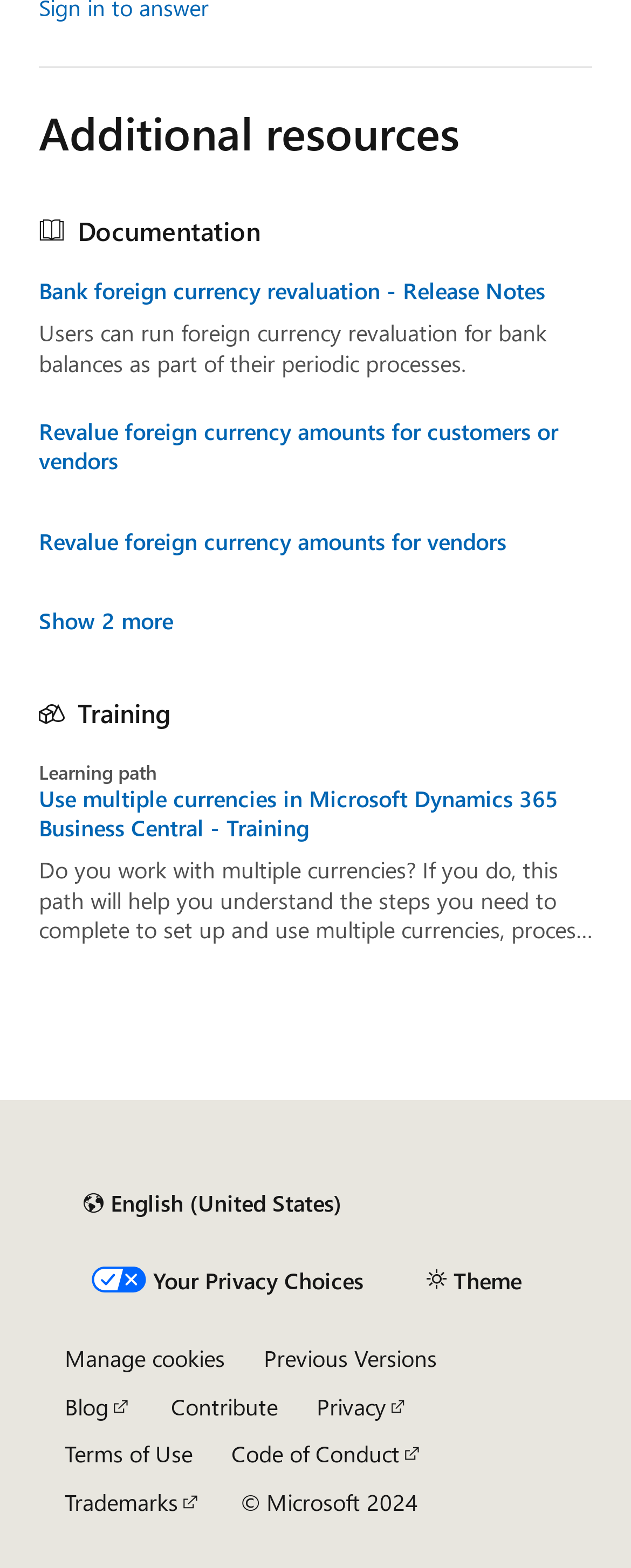Find the bounding box coordinates for the area that should be clicked to accomplish the instruction: "Subscribe to the podcast".

None